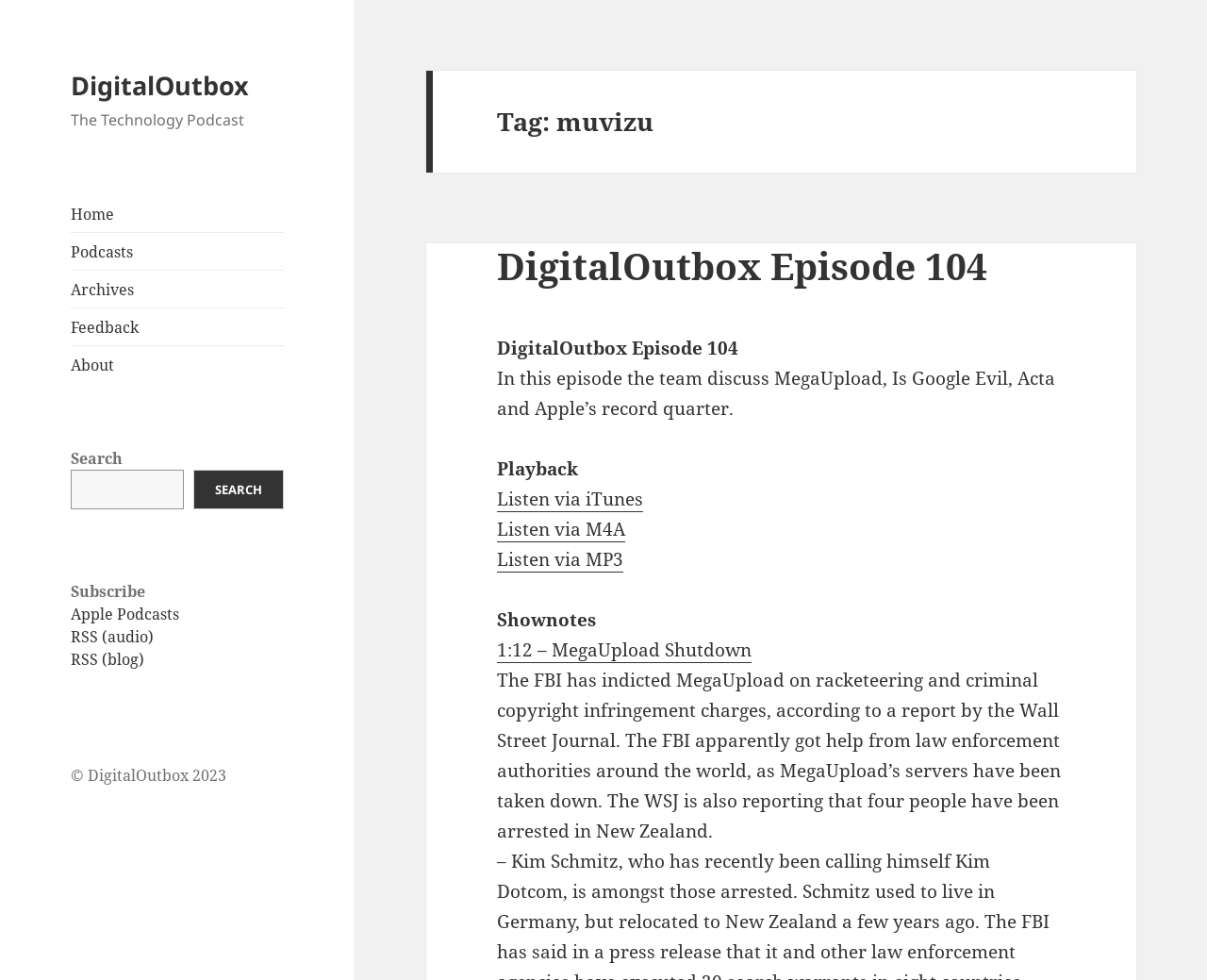Could you highlight the region that needs to be clicked to execute the instruction: "Contact Mr. Benni Johnson"?

None